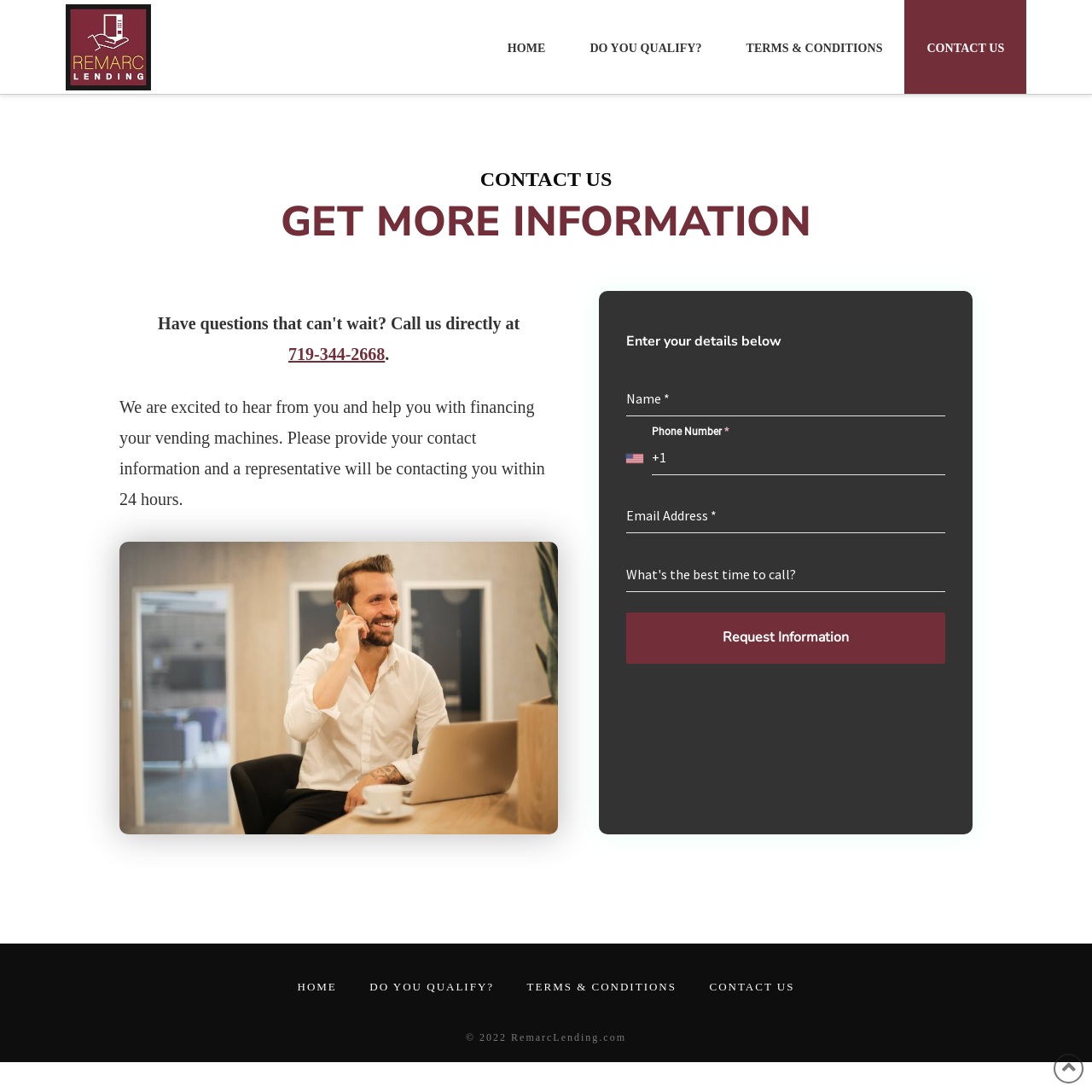Pinpoint the bounding box coordinates of the clickable area necessary to execute the following instruction: "Click the 'Identivend Logo' link". The coordinates should be given as four float numbers between 0 and 1, namely [left, top, right, bottom].

[0.06, 0.004, 0.138, 0.082]